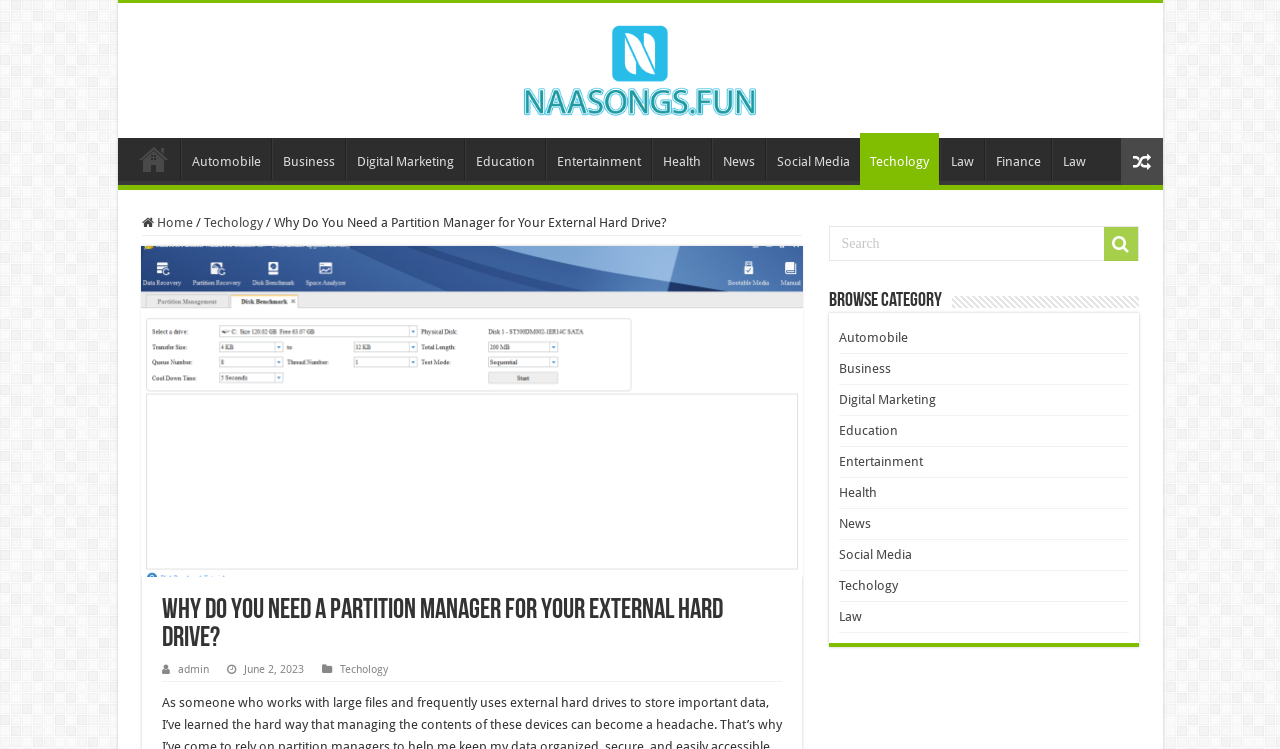Provide a single word or phrase answer to the question: 
What is the date of the article 'Why Do You Need a Partition Manager for Your External Hard Drive?'?

June 2, 2023